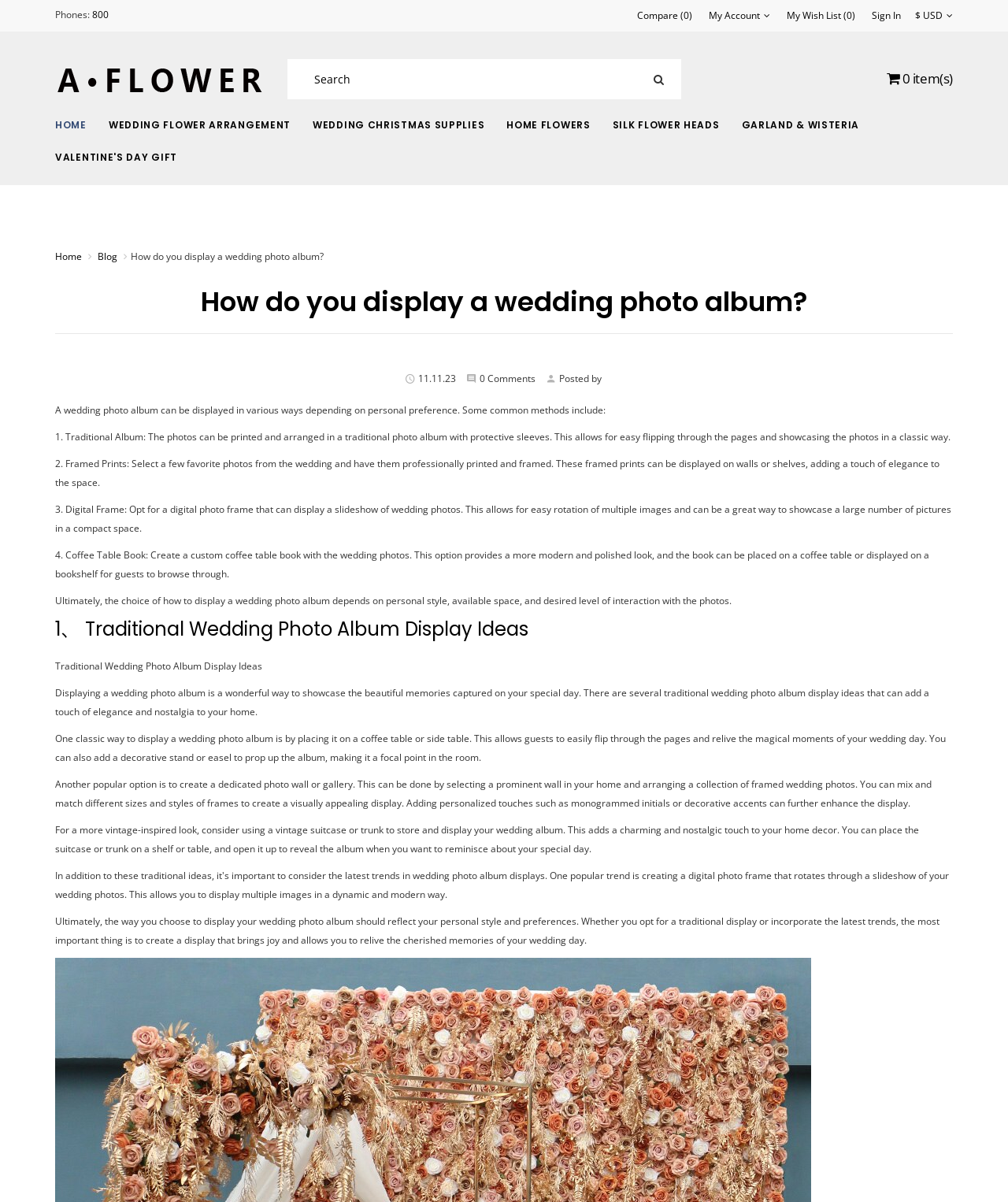What is the purpose of a digital frame?
Please provide a full and detailed response to the question.

According to the webpage, a digital frame can be used to display a slideshow of wedding photos, allowing for easy rotation of multiple images in a compact space.